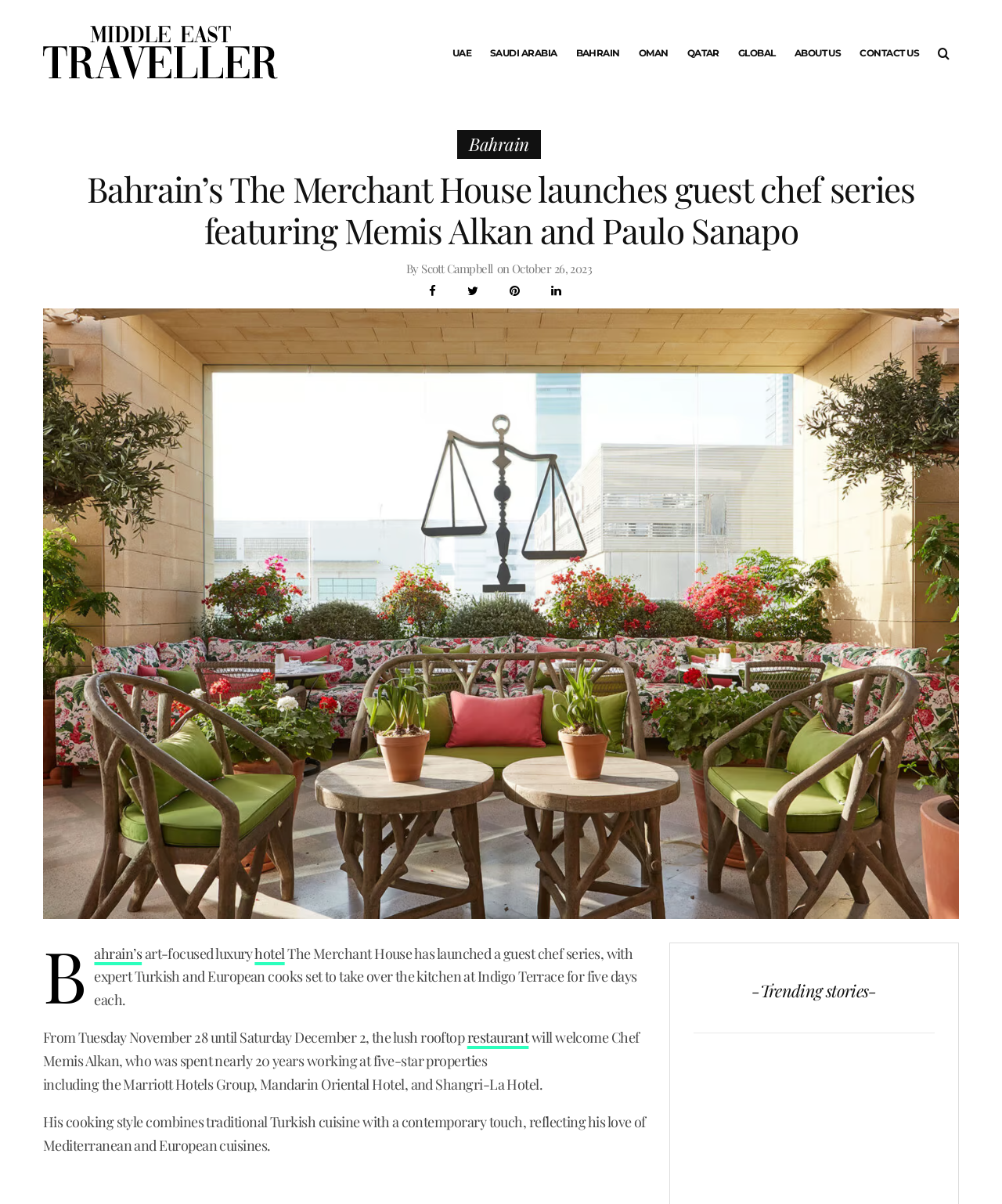Given the element description, predict the bounding box coordinates in the format (top-left x, top-left y, bottom-right x, bottom-right y). Make sure all values are between 0 and 1. Here is the element description: Global

[0.727, 0.0, 0.783, 0.088]